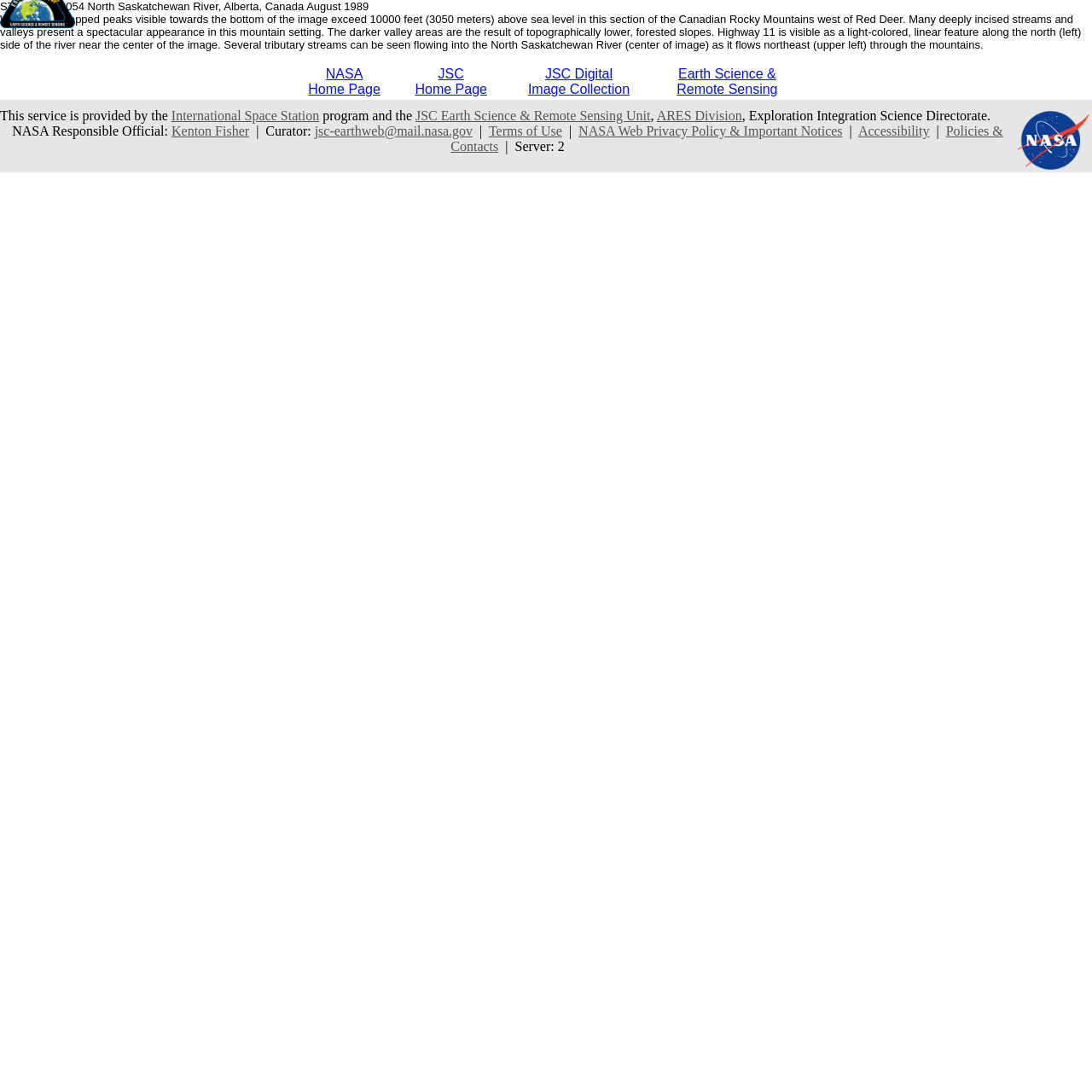Please specify the bounding box coordinates for the clickable region that will help you carry out the instruction: "Contact International Space Station".

[0.157, 0.099, 0.292, 0.112]